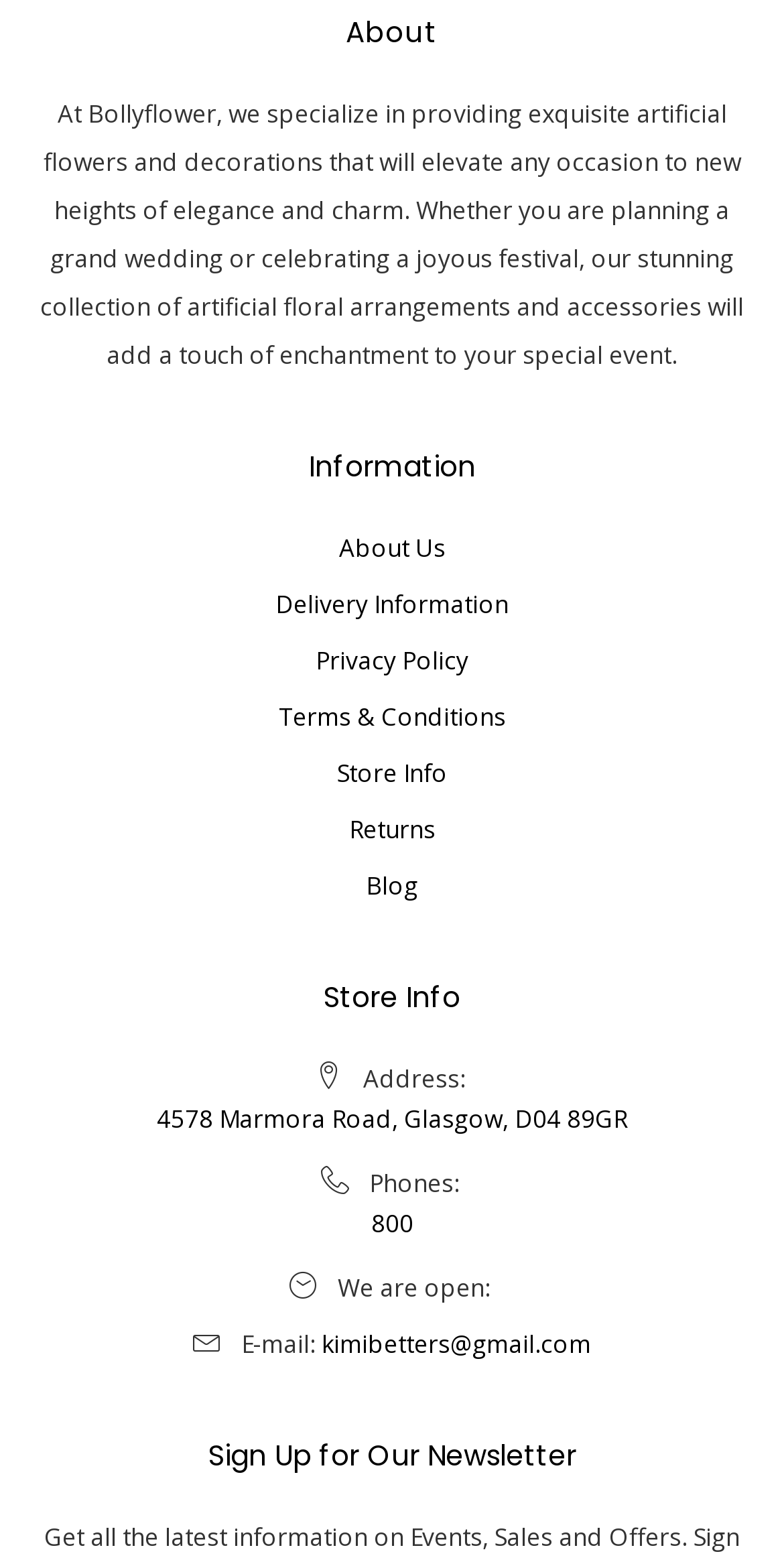What is the email address?
Craft a detailed and extensive response to the question.

I found the email address by looking at the 'Store Info' section, where it lists the email address as 'kimibetters@gmail.com'.